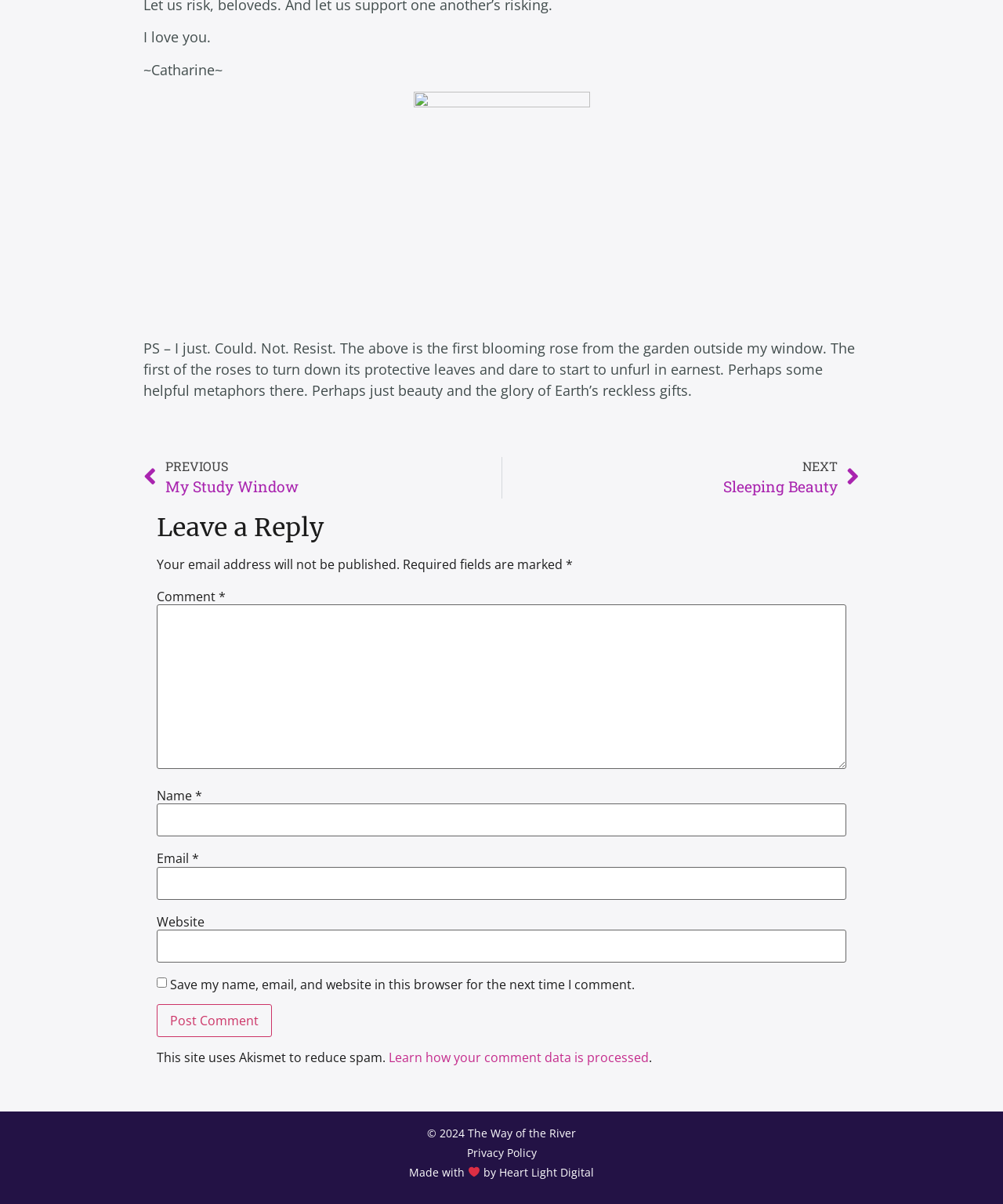What is the purpose of the 'Prev' and 'Next' links?
Refer to the image and provide a one-word or short phrase answer.

To navigate posts